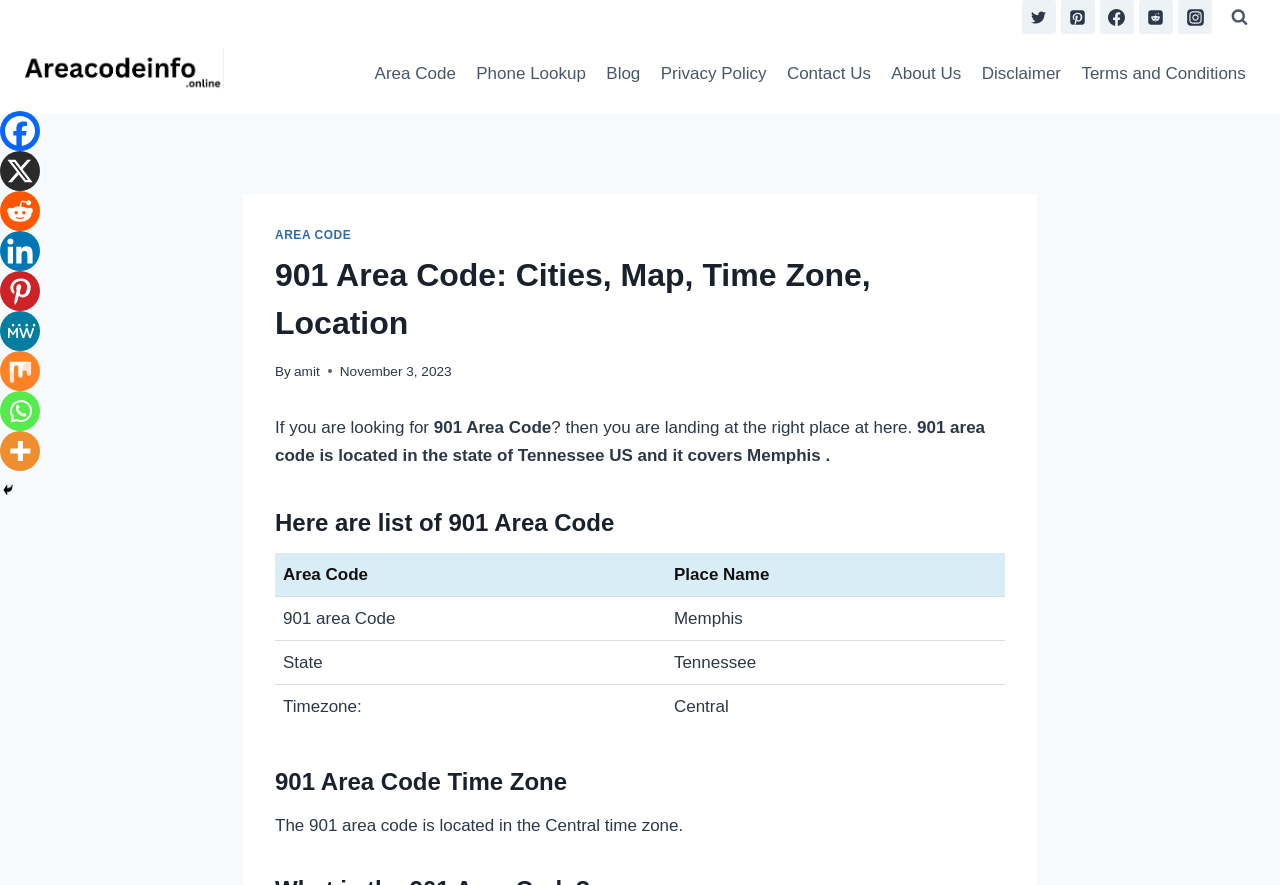What is the author of the webpage?
Using the image provided, answer with just one word or phrase.

amit